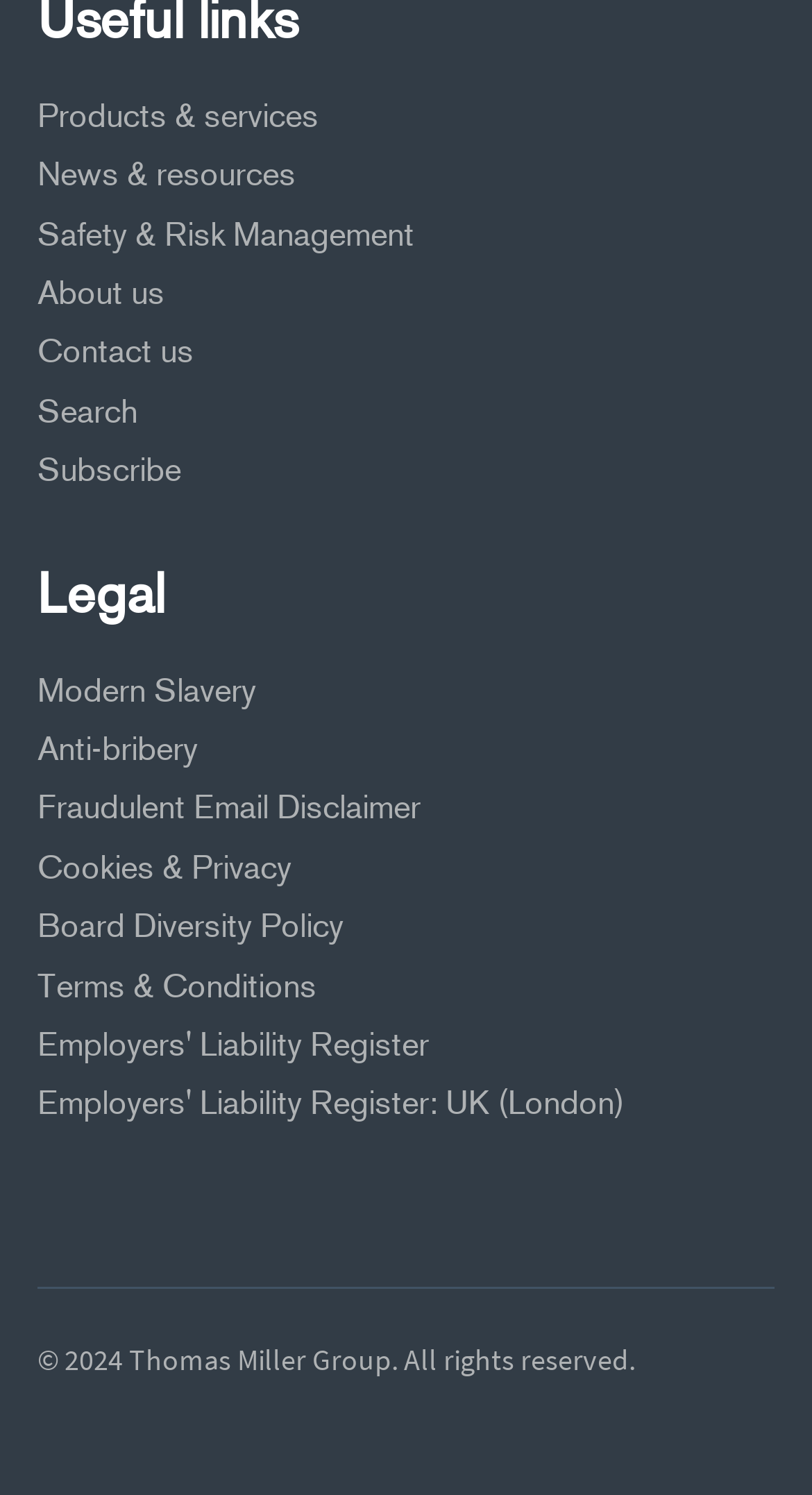Locate the bounding box coordinates of the area to click to fulfill this instruction: "Visit our Linkedin page". The bounding box should be presented as four float numbers between 0 and 1, in the order [left, top, right, bottom].

None